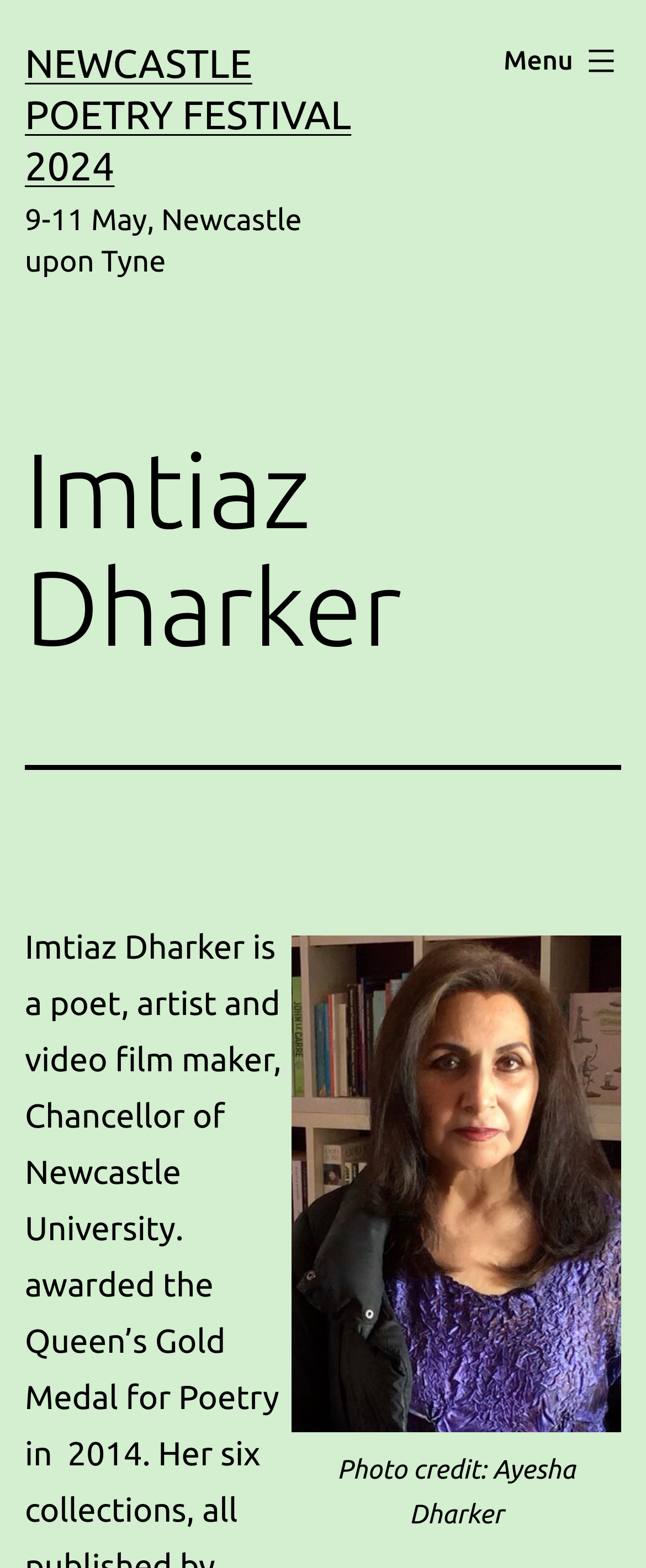Can you find the bounding box coordinates for the UI element given this description: "Menu Close"? Provide the coordinates as four float numbers between 0 and 1: [left, top, right, bottom].

[0.741, 0.016, 1.0, 0.062]